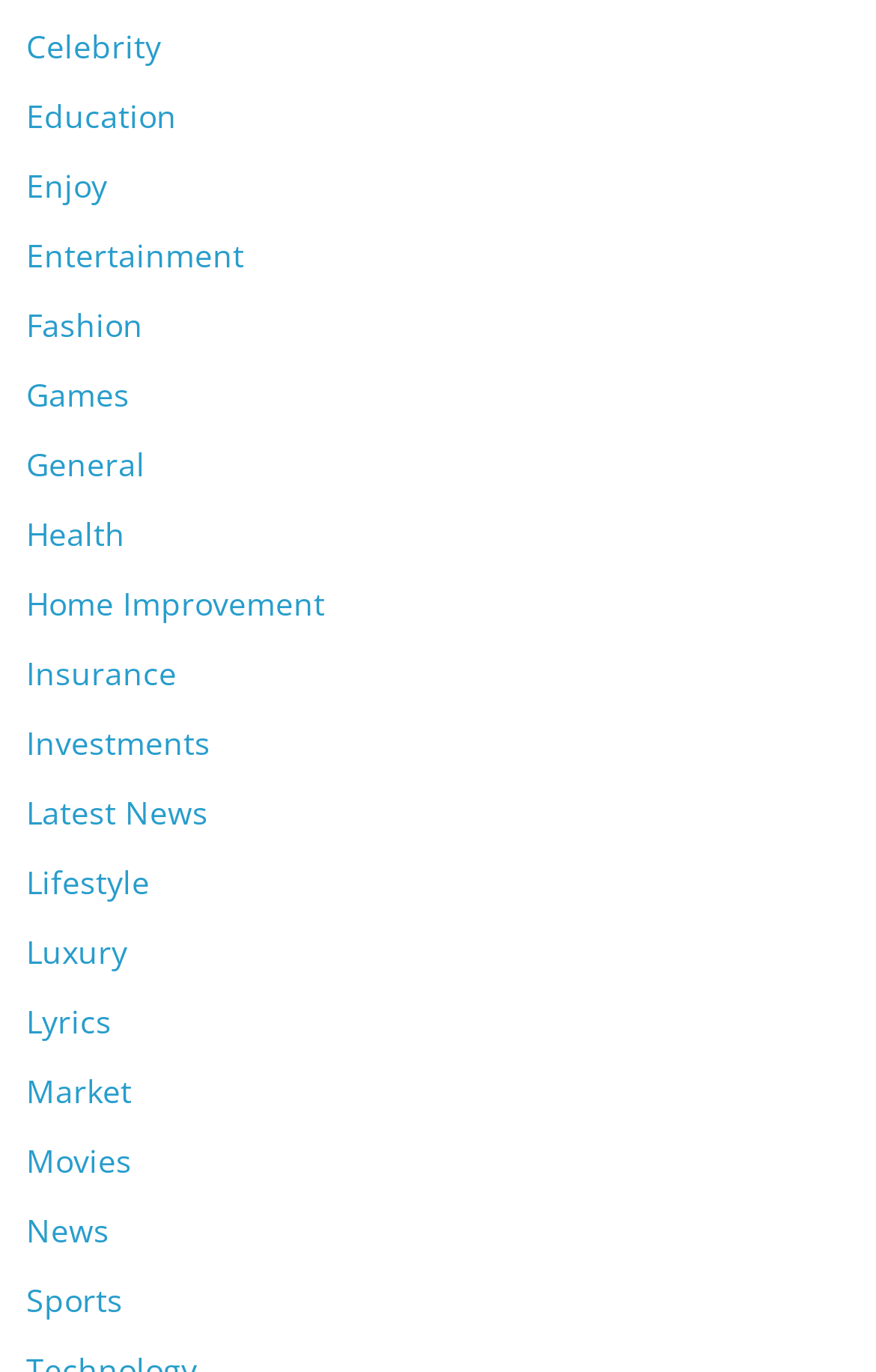How many categories start with the letter 'L'? Look at the image and give a one-word or short phrase answer.

2